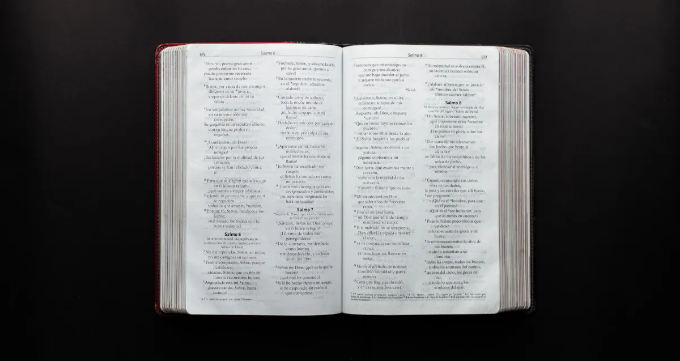What is the color of the surface the Bible is placed on?
Refer to the screenshot and answer in one word or phrase.

Dark